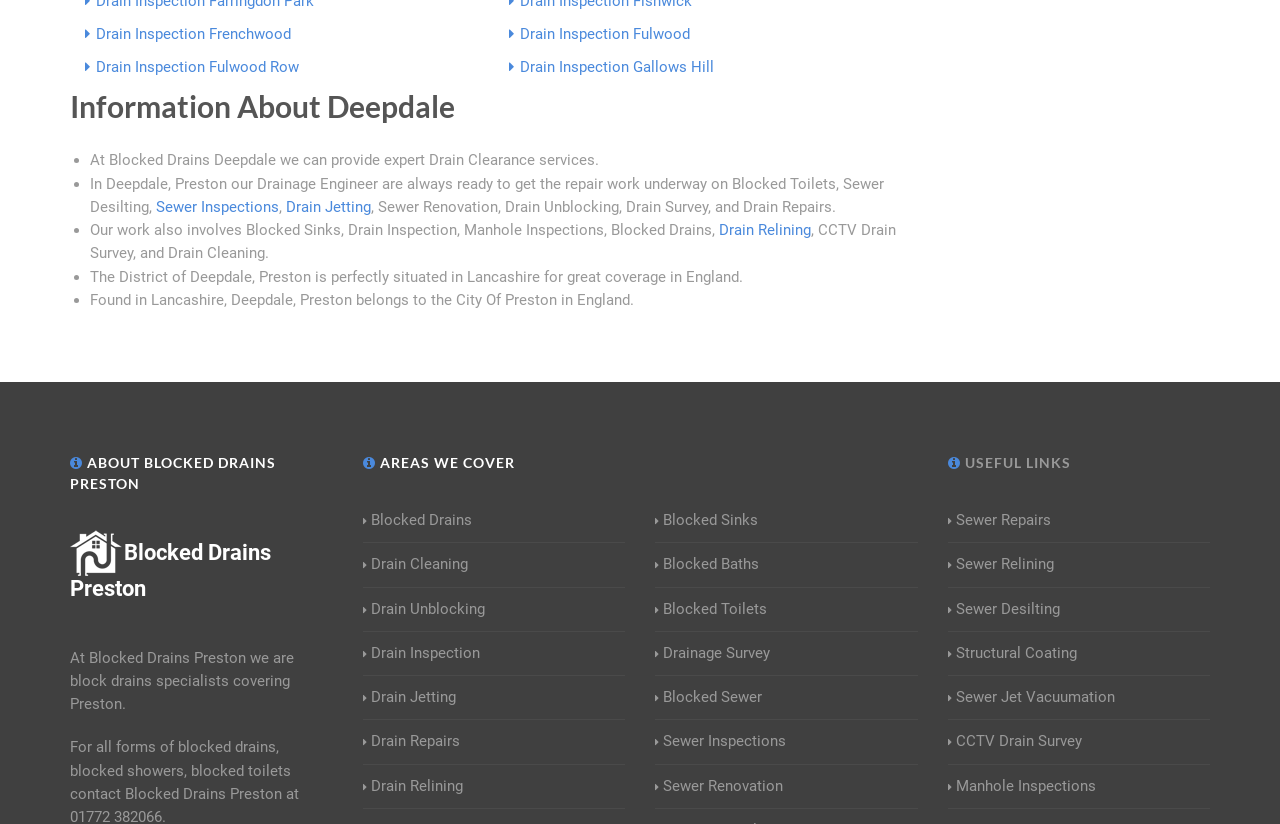Given the element description "Blocked Sinks" in the screenshot, predict the bounding box coordinates of that UI element.

[0.512, 0.618, 0.592, 0.646]